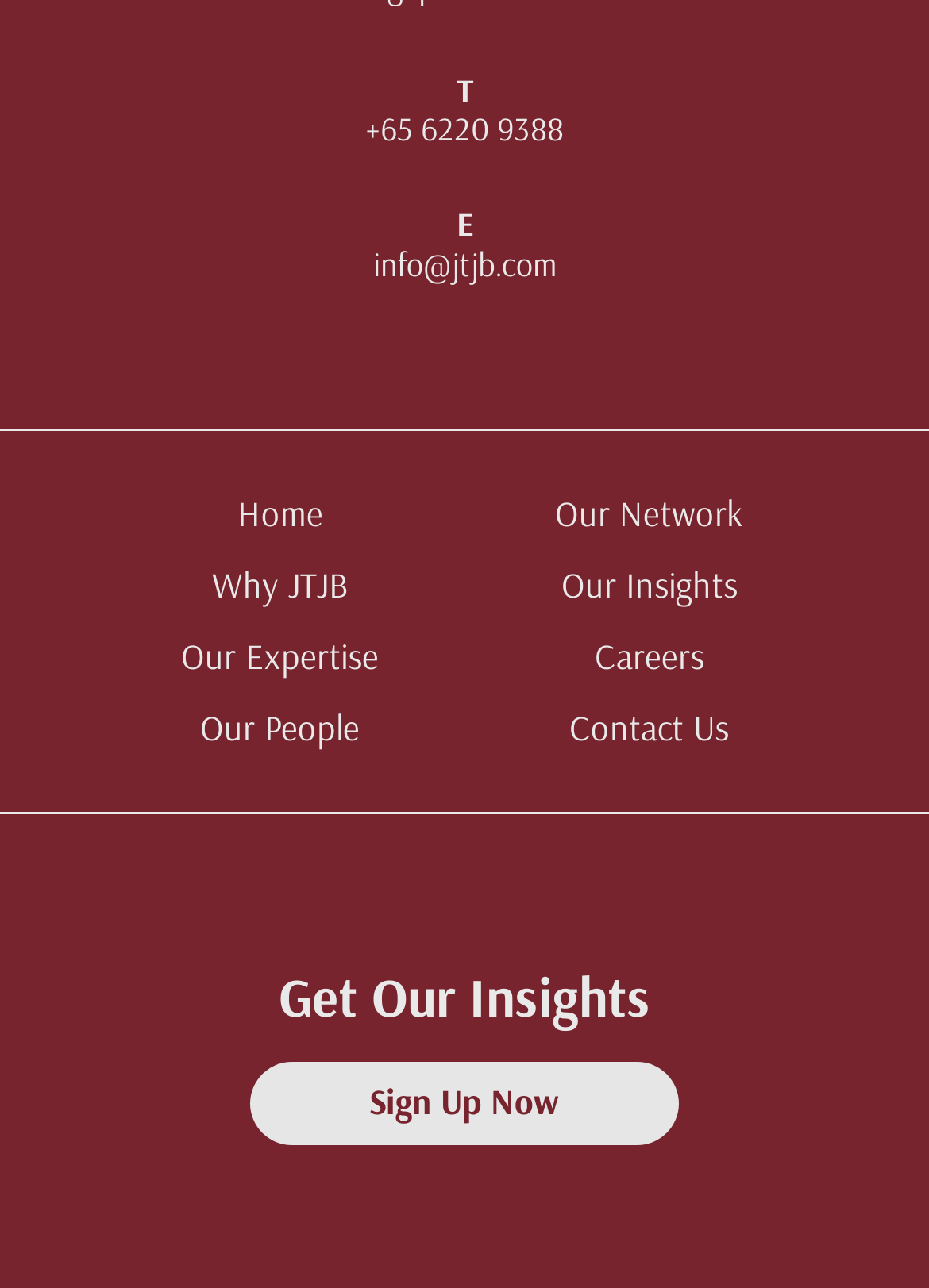What is the phone number on the top right?
Provide a detailed and well-explained answer to the question.

I found the phone number by looking at the top right section of the webpage, where I saw a button element with the OCR text '+65 6220 9388'.